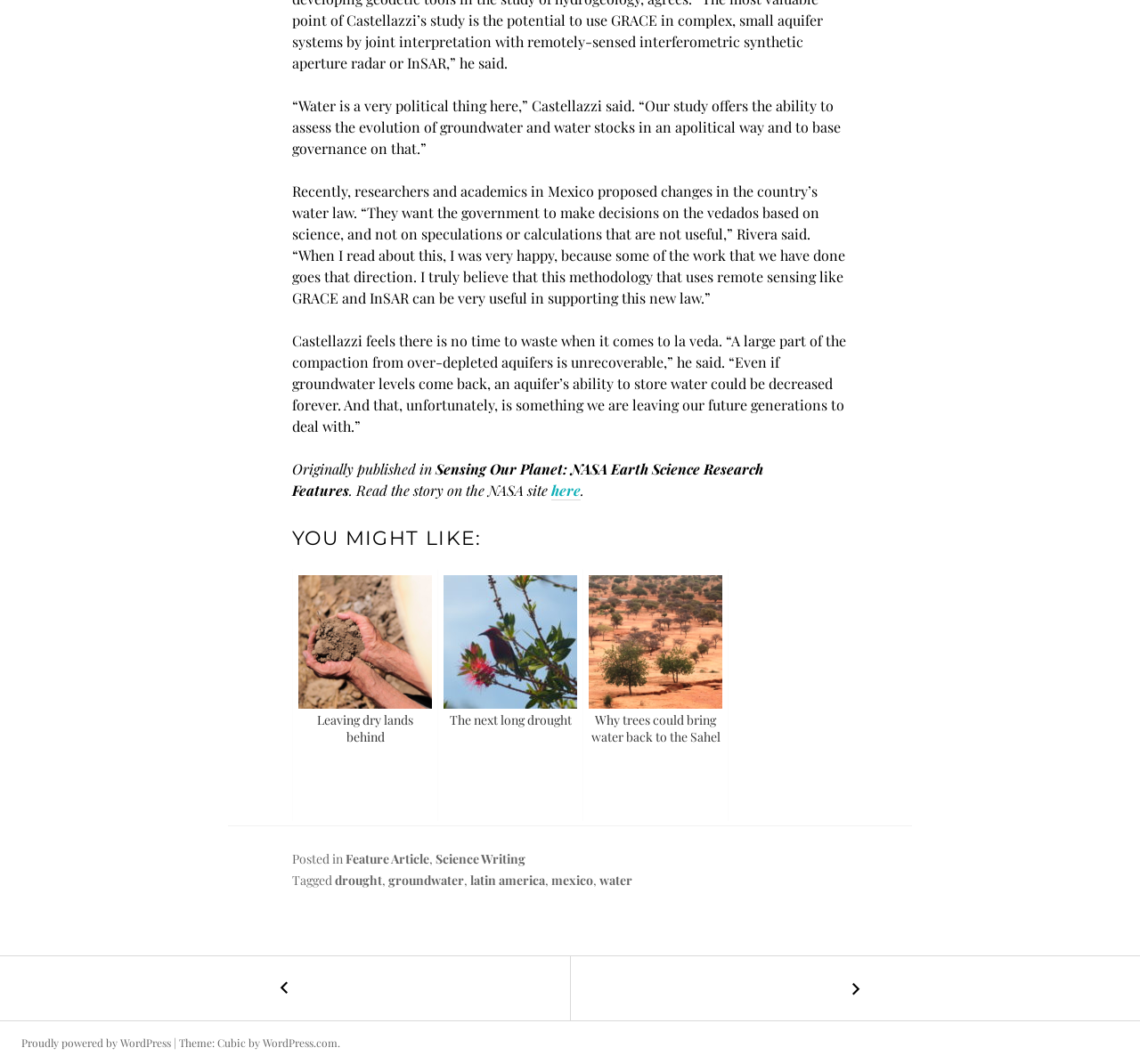What is the theme of the website?
Respond with a short answer, either a single word or a phrase, based on the image.

Cubic